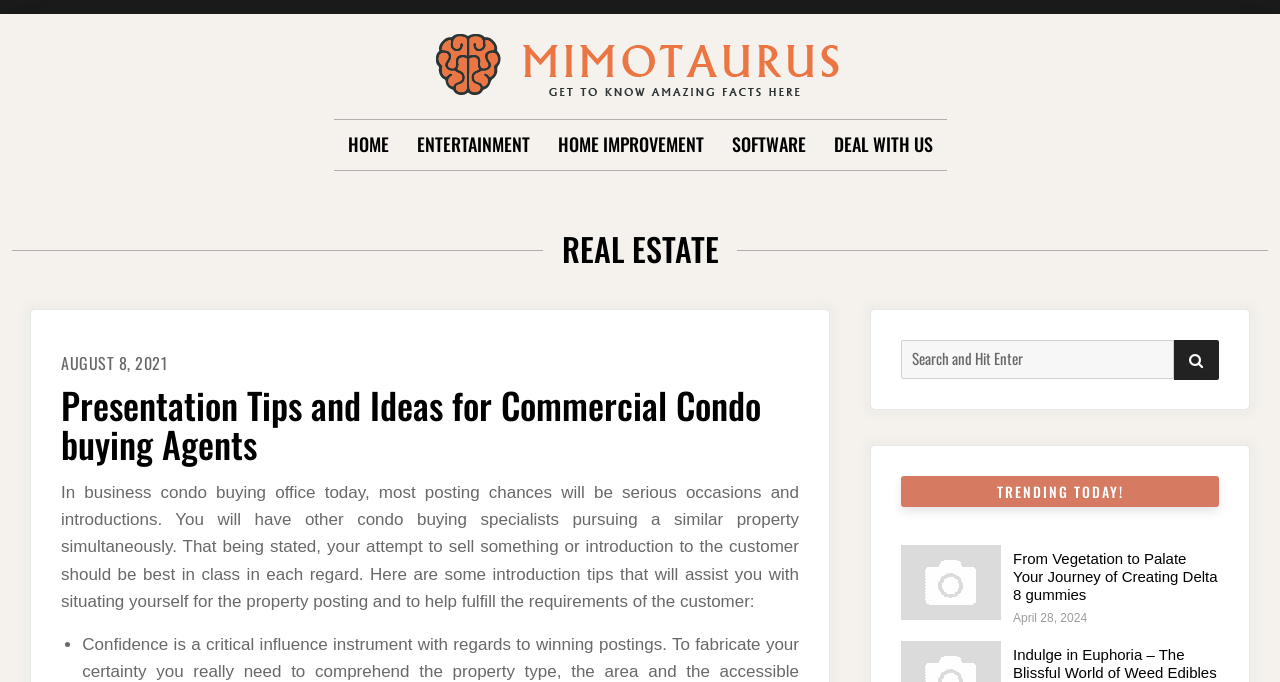Can you identify the bounding box coordinates of the clickable region needed to carry out this instruction: 'Read the article 'Presentation Tips and Ideas for Commercial Condo buying Agents''? The coordinates should be four float numbers within the range of 0 to 1, stated as [left, top, right, bottom].

[0.048, 0.564, 0.624, 0.68]